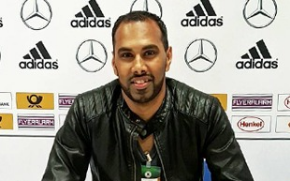What is Chris Punnakkattu Daniel wearing?
Please answer the question as detailed as possible based on the image.

The image shows Chris Punnakkattu Daniel dressed in a stylish black leather jacket, presenting a confident smile as he engages with the media, which suggests that he is wearing a black leather jacket.